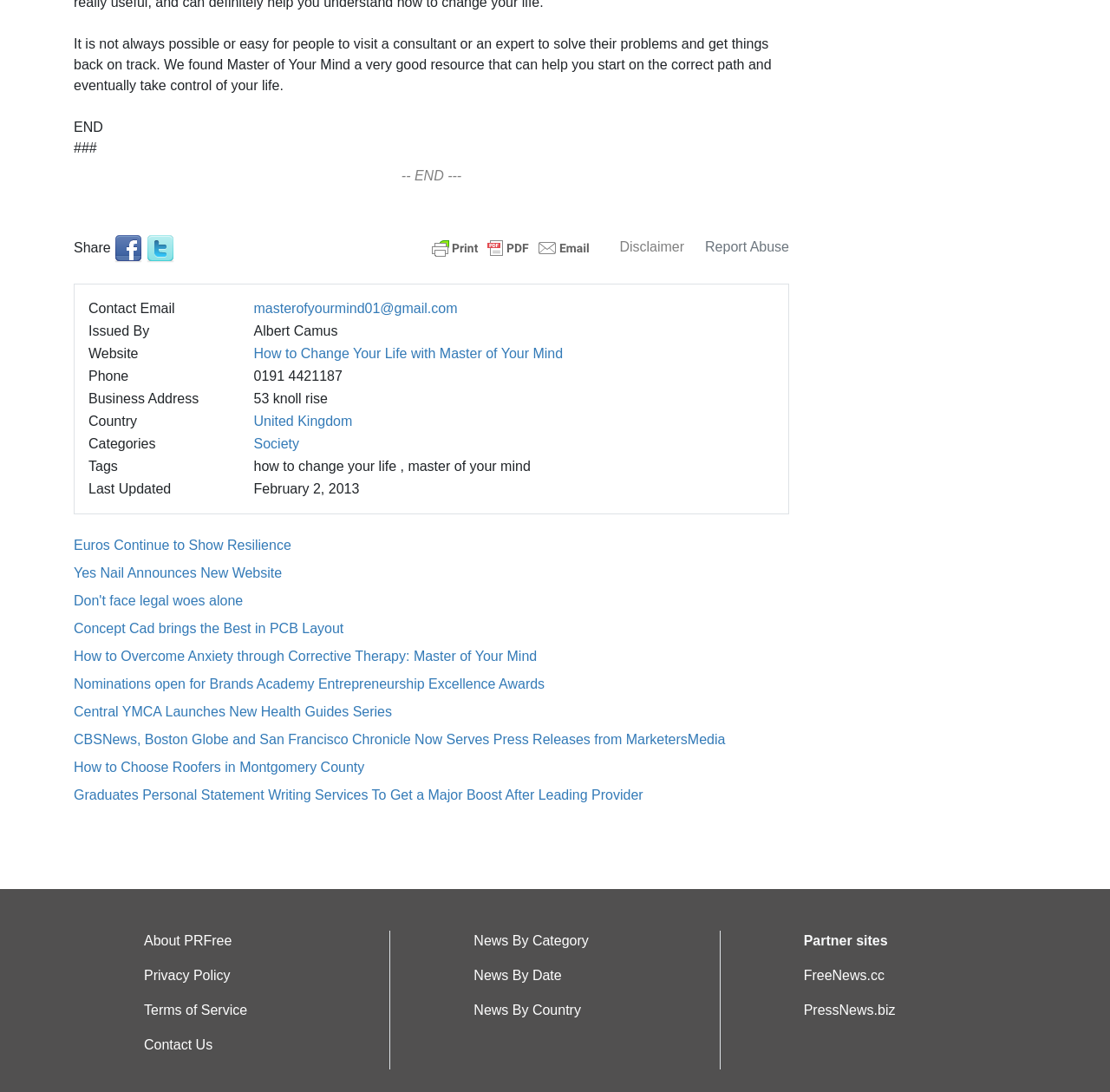Please identify the bounding box coordinates of the element on the webpage that should be clicked to follow this instruction: "Check News By Category". The bounding box coordinates should be given as four float numbers between 0 and 1, formatted as [left, top, right, bottom].

[0.427, 0.854, 0.53, 0.868]